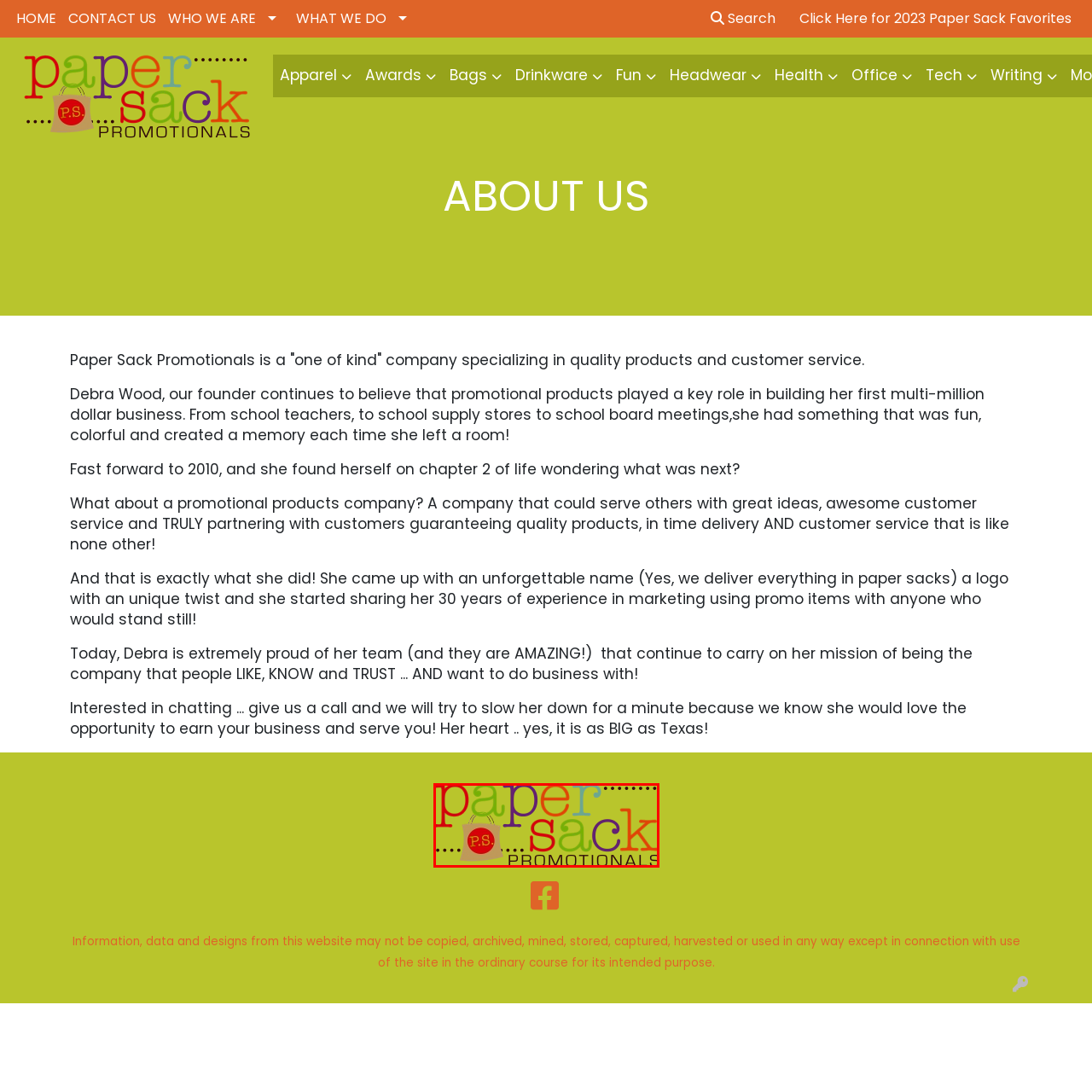Focus on the area marked by the red boundary, What is the shape of the icon containing 'P.S.'? Answer concisely with a single word or phrase.

Shopping bag